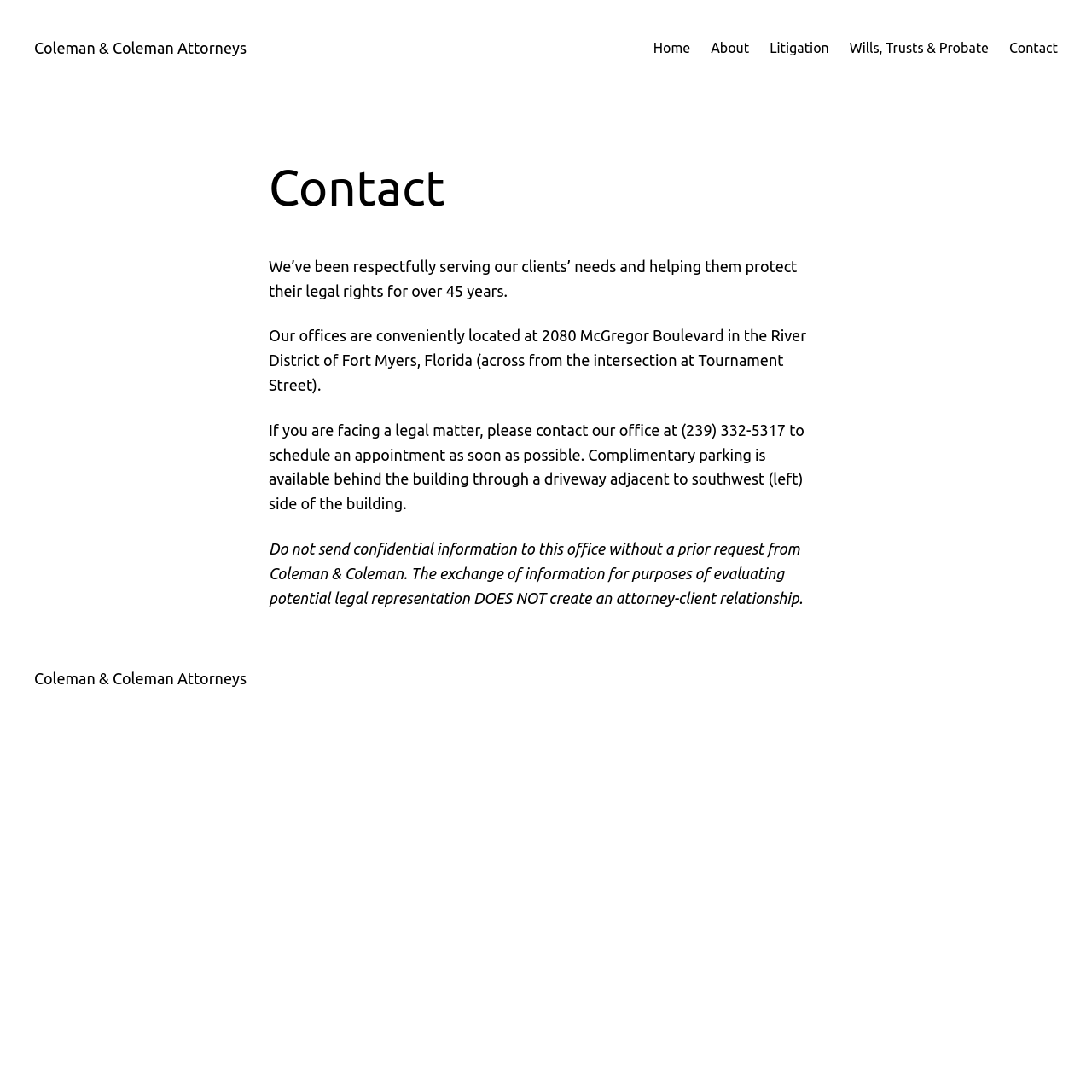Offer an in-depth caption of the entire webpage.

The webpage is about Coleman & Coleman Attorneys, a law firm that has been serving clients for over 45 years. At the top left of the page, there is a link to the law firm's homepage. To the right of this link, there are four more links: Home, About, Litigation, and Wills, Trusts & Probate, which are likely navigation links to other sections of the website.

Below these links, there is a main section that takes up most of the page. This section has a heading that reads "Contact" and is located near the top. Below the heading, there are three paragraphs of text that provide information about the law firm's location, contact details, and a disclaimer about exchanging confidential information.

The first paragraph explains that the law firm's offices are located at 2080 McGregor Boulevard in the River District of Fort Myers, Florida. The second paragraph provides contact information, including a phone number and a note about complimentary parking available behind the building. The third paragraph is a disclaimer that clarifies that exchanging information for potential legal representation does not create an attorney-client relationship.

At the bottom of the page, there is a footer section that contains a link to the law firm's homepage, which is a duplicate of the link at the top left of the page.